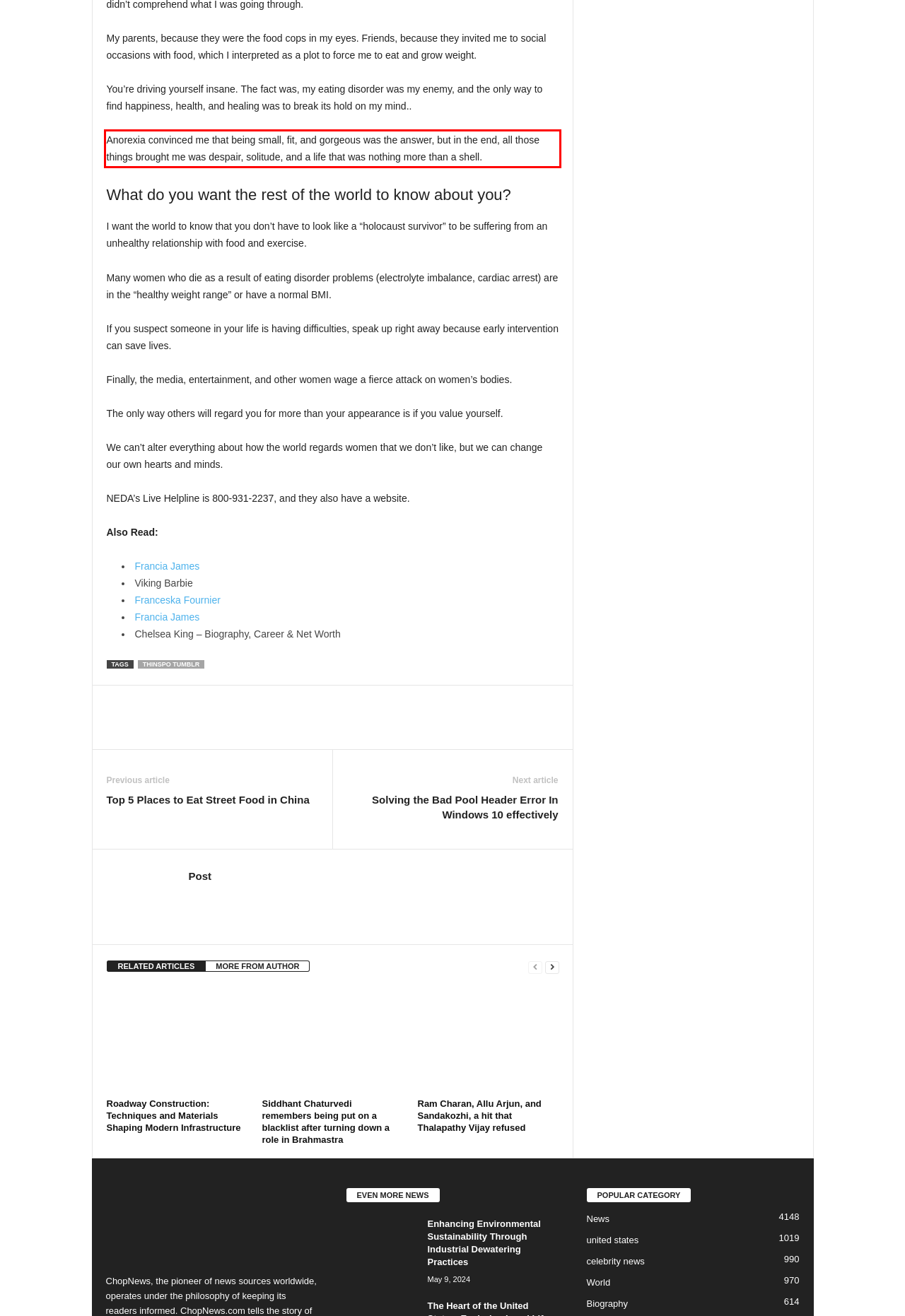Please perform OCR on the text content within the red bounding box that is highlighted in the provided webpage screenshot.

Anorexia convinced me that being small, fit, and gorgeous was the answer, but in the end, all those things brought me was despair, solitude, and a life that was nothing more than a shell.